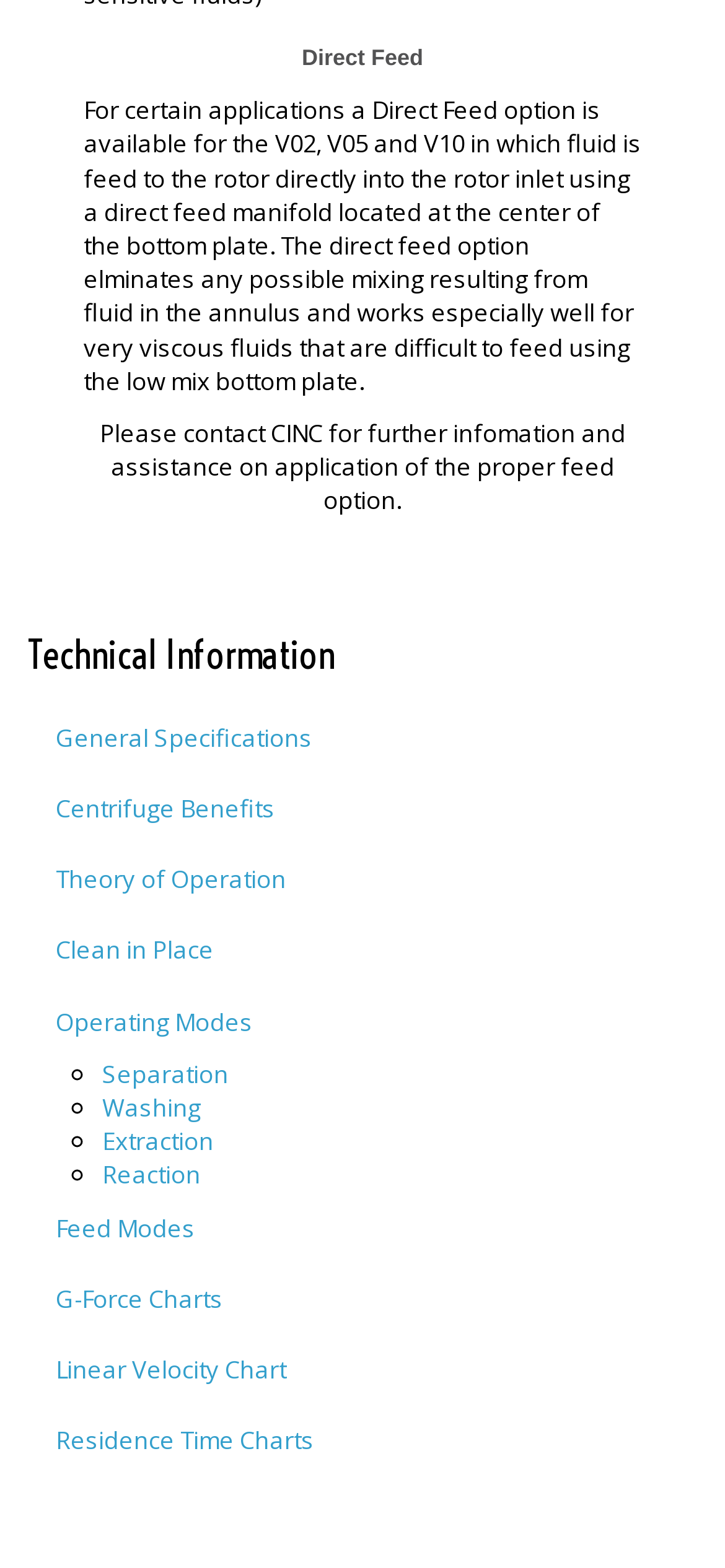What is the Direct Feed option for?
Provide a one-word or short-phrase answer based on the image.

Feed fluid to rotor directly